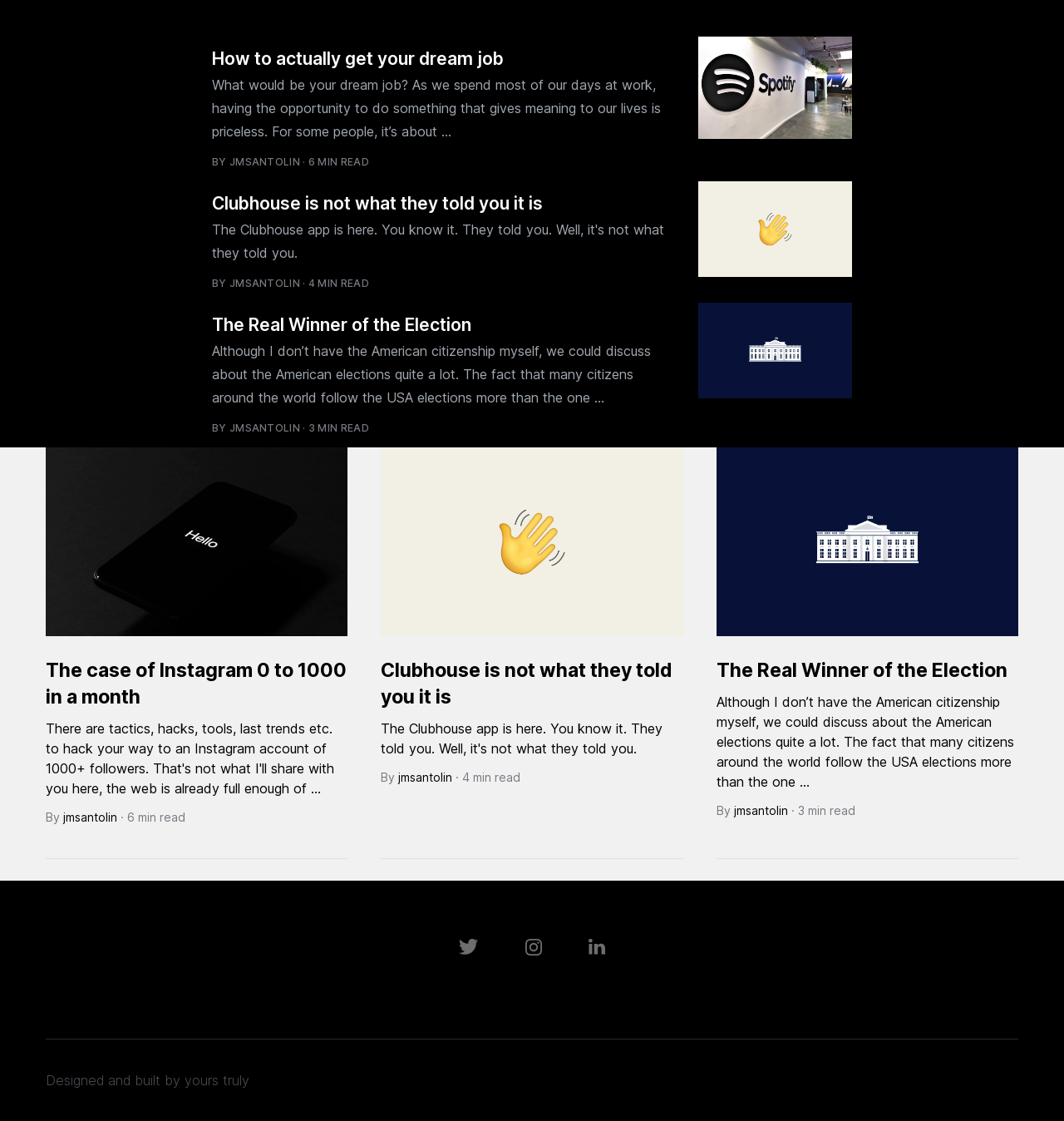Kindly determine the bounding box coordinates of the area that needs to be clicked to fulfill this instruction: "Read the article 'Clubhouse is not what they told you it is'".

[0.199, 0.172, 0.51, 0.191]